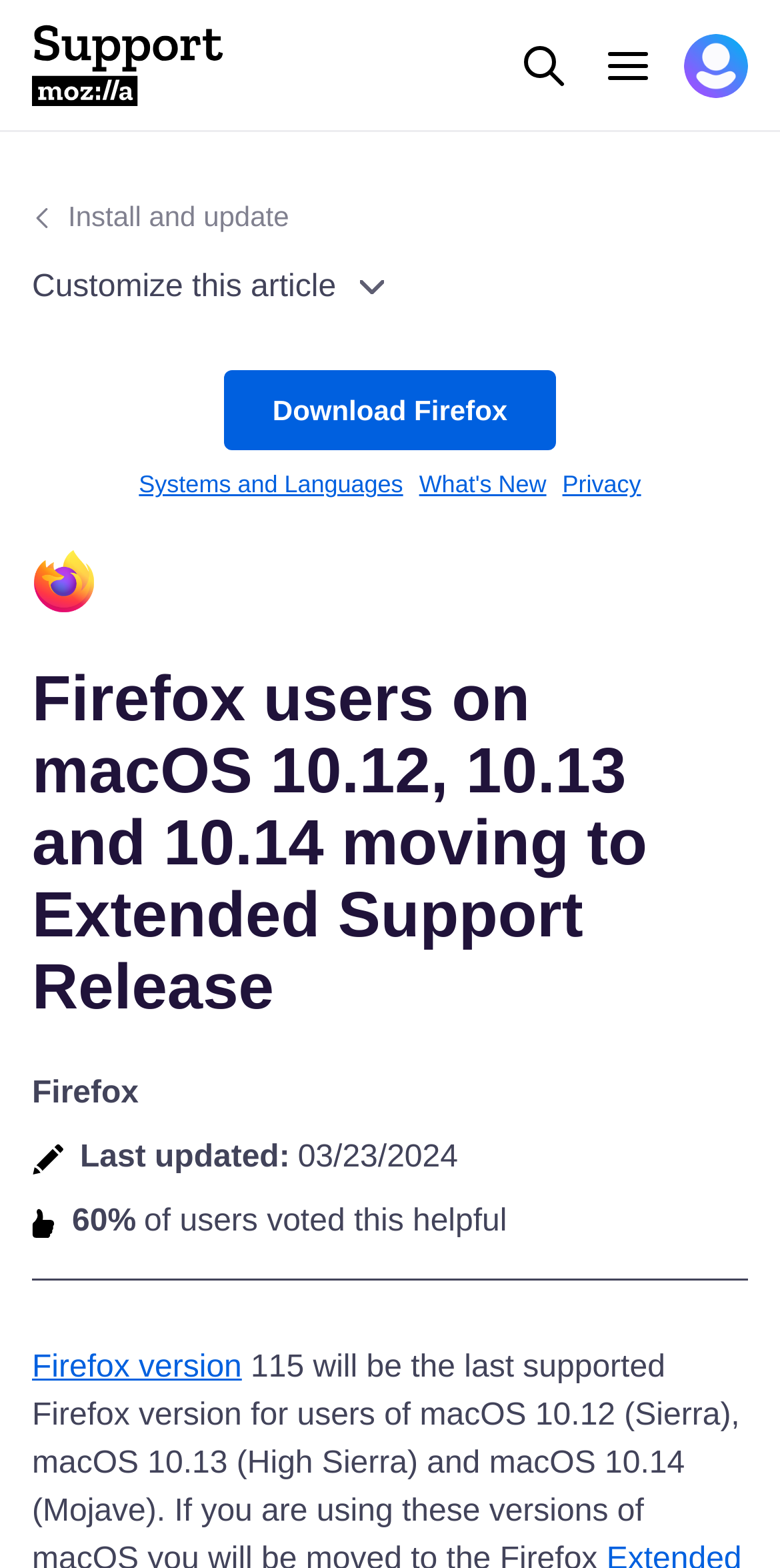Locate the bounding box coordinates of the element that should be clicked to execute the following instruction: "Click the Customize this article button".

[0.041, 0.172, 0.959, 0.195]